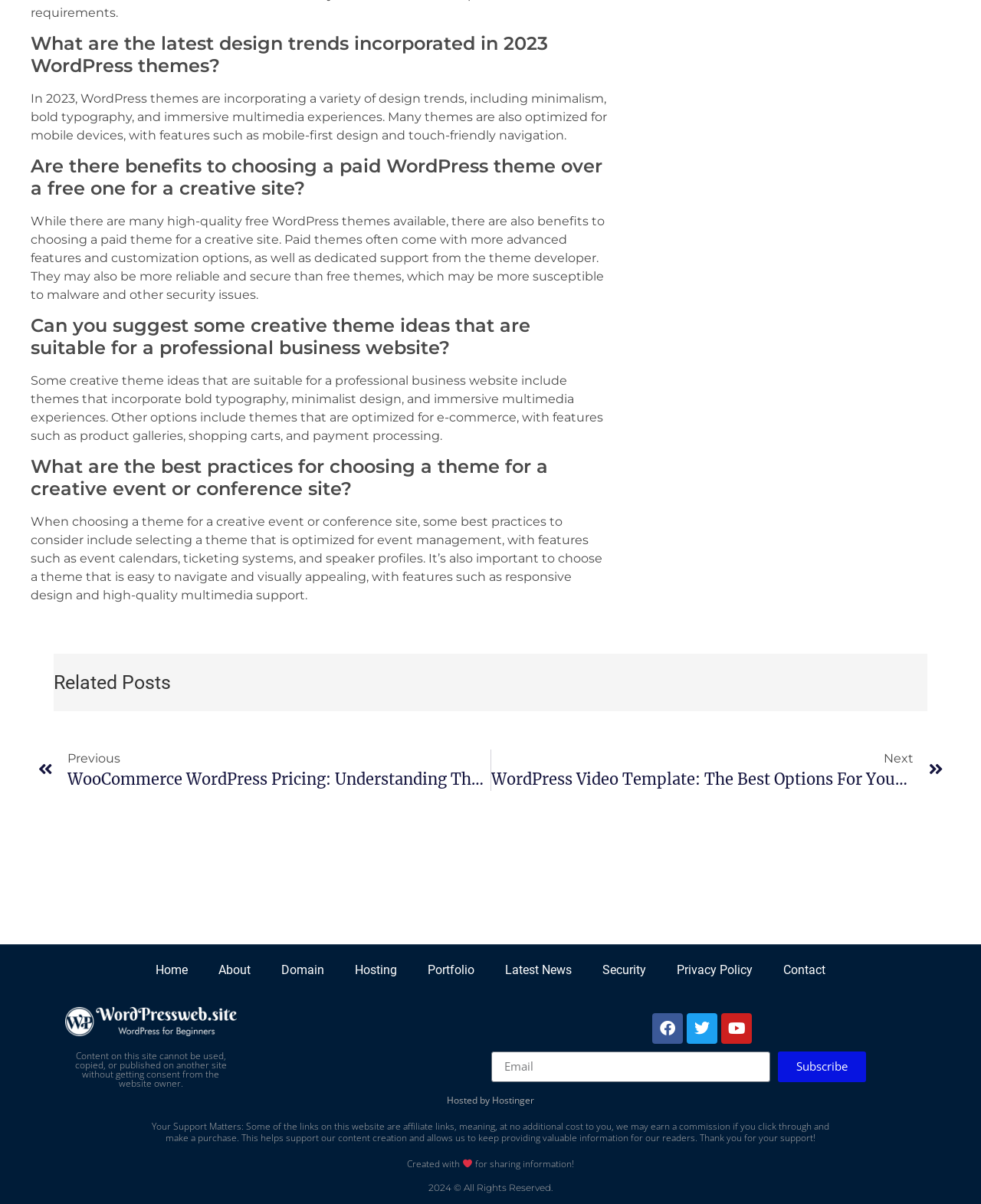Extract the bounding box for the UI element that matches this description: "Hosted by Hostinger".

[0.455, 0.908, 0.545, 0.919]